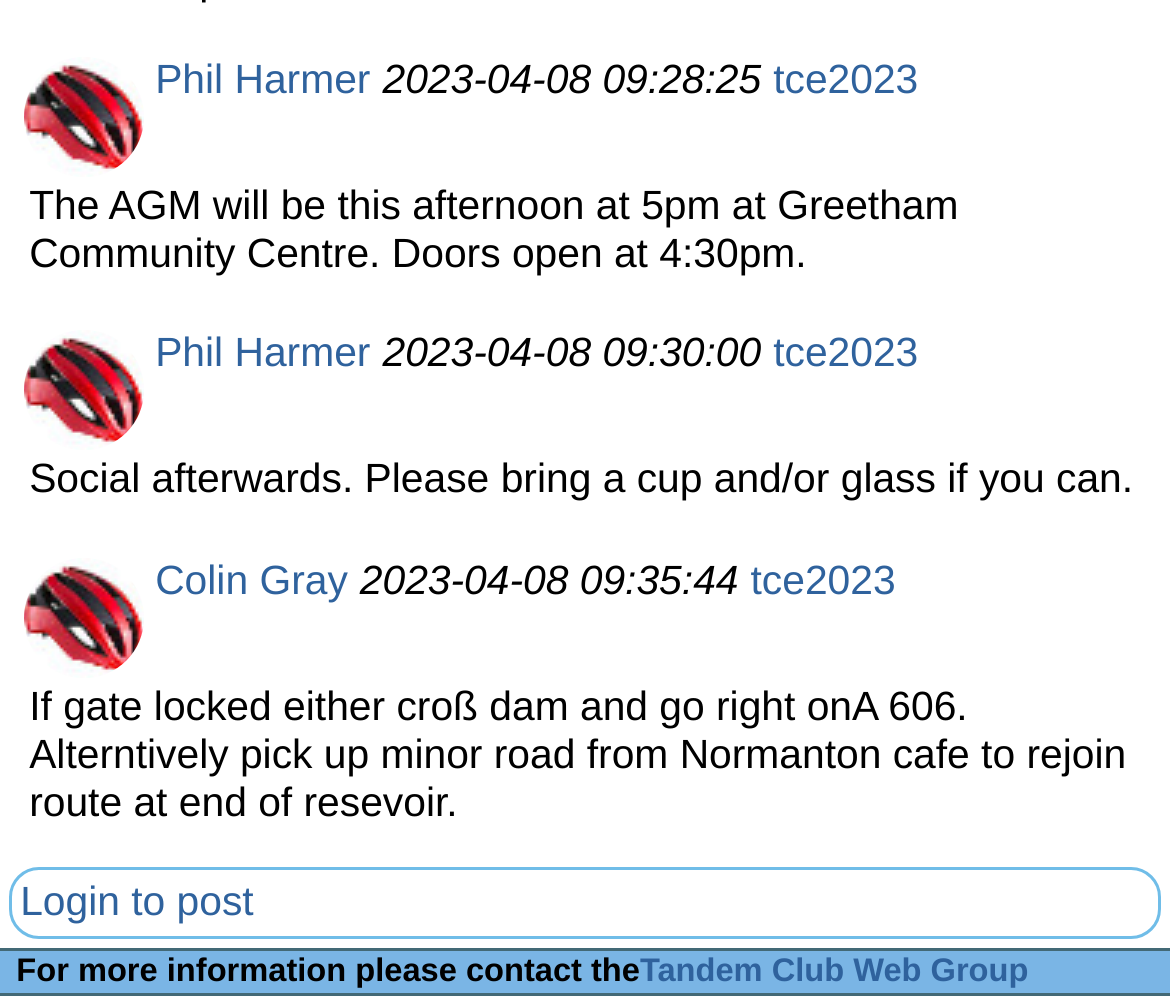From the element description: "Tandem Club Web Group", extract the bounding box coordinates of the UI element. The coordinates should be expressed as four float numbers between 0 and 1, in the order [left, top, right, bottom].

[0.547, 0.958, 0.879, 0.994]